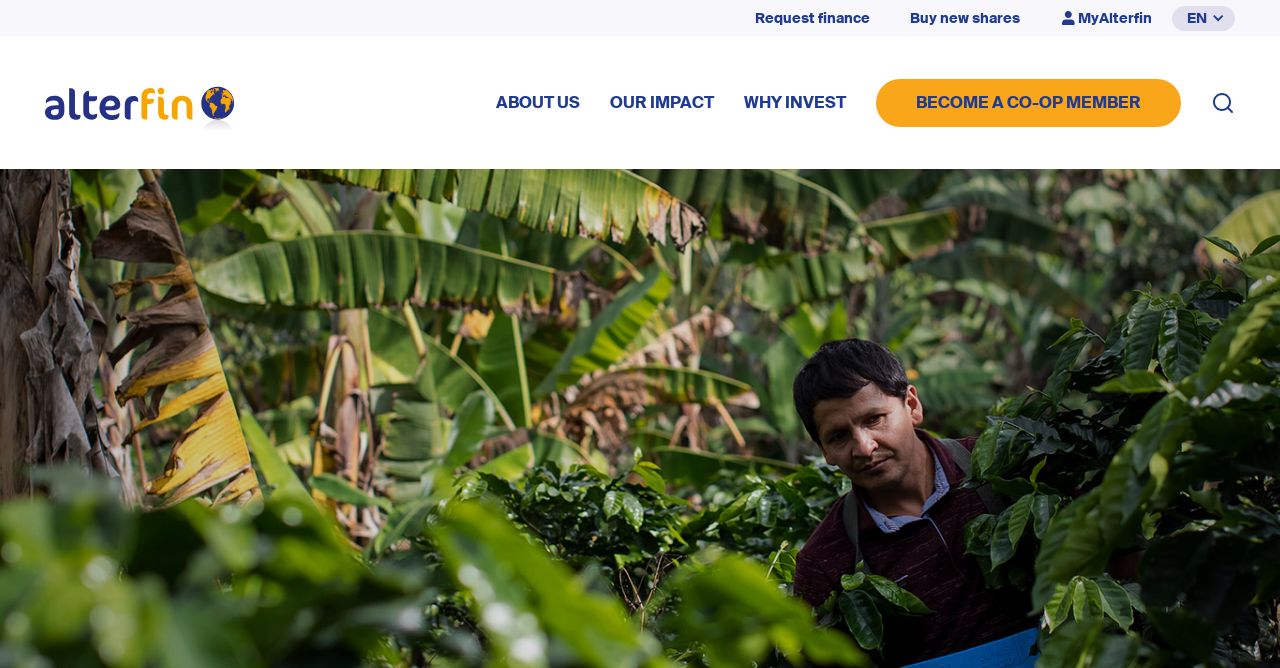Please answer the following question using a single word or phrase: What is the first link on the top right?

Request finance